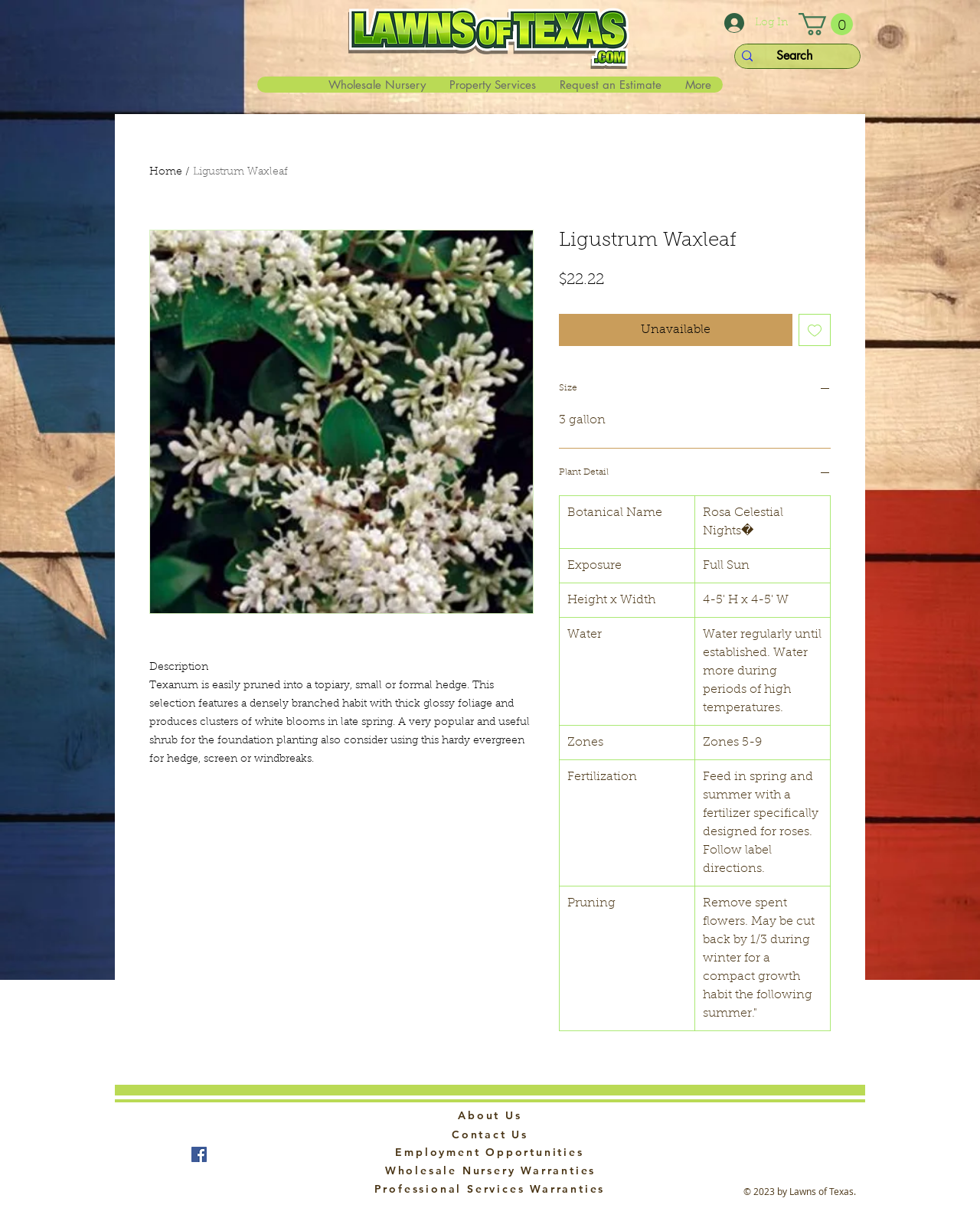Please identify the bounding box coordinates of the clickable region that I should interact with to perform the following instruction: "View plant details". The coordinates should be expressed as four float numbers between 0 and 1, i.e., [left, top, right, bottom].

[0.57, 0.386, 0.848, 0.399]